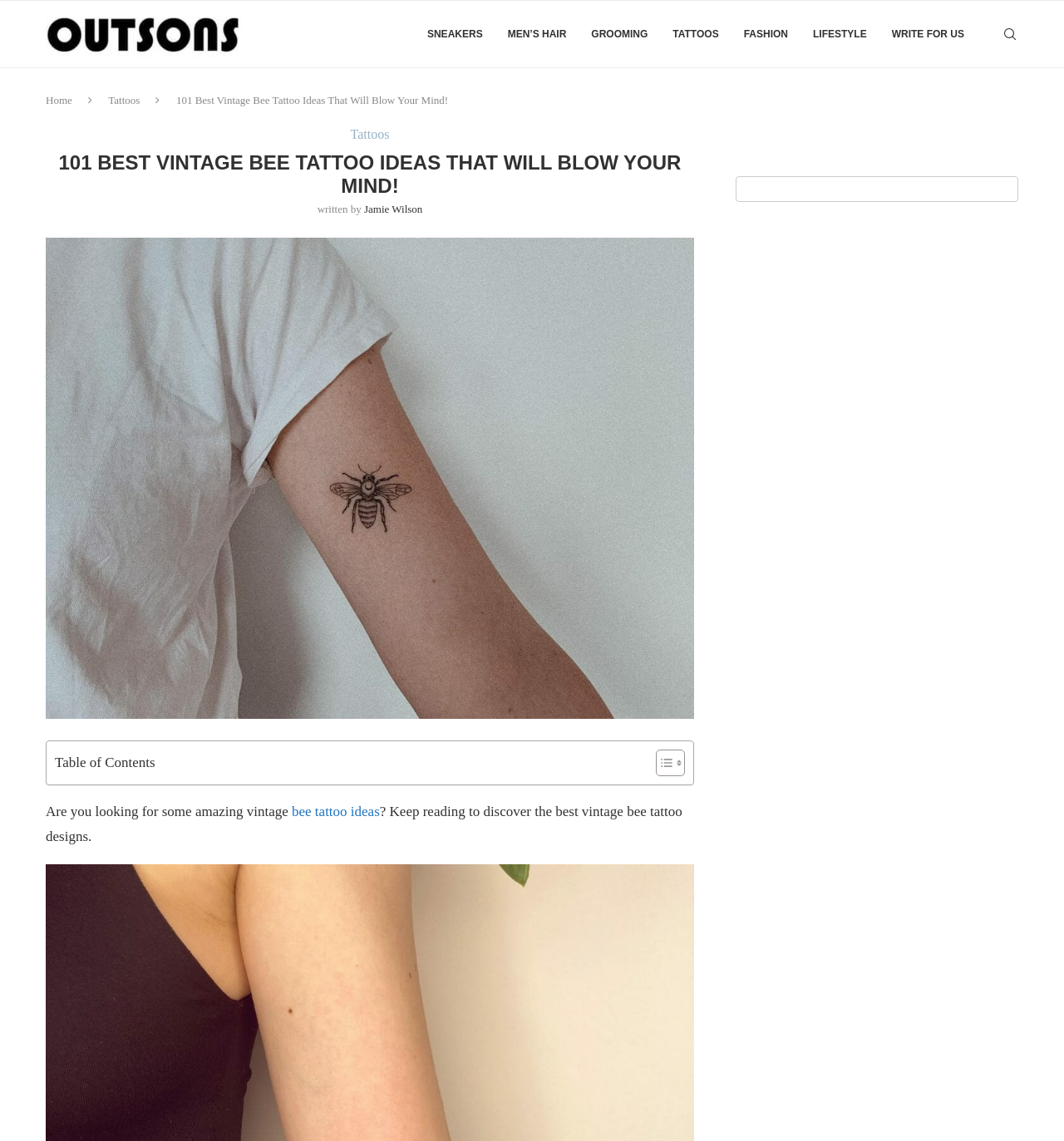From the webpage screenshot, identify the region described by Men’s Hair. Provide the bounding box coordinates as (top-left x, top-left y, bottom-right x, bottom-right y), with each value being a floating point number between 0 and 1.

[0.477, 0.001, 0.532, 0.059]